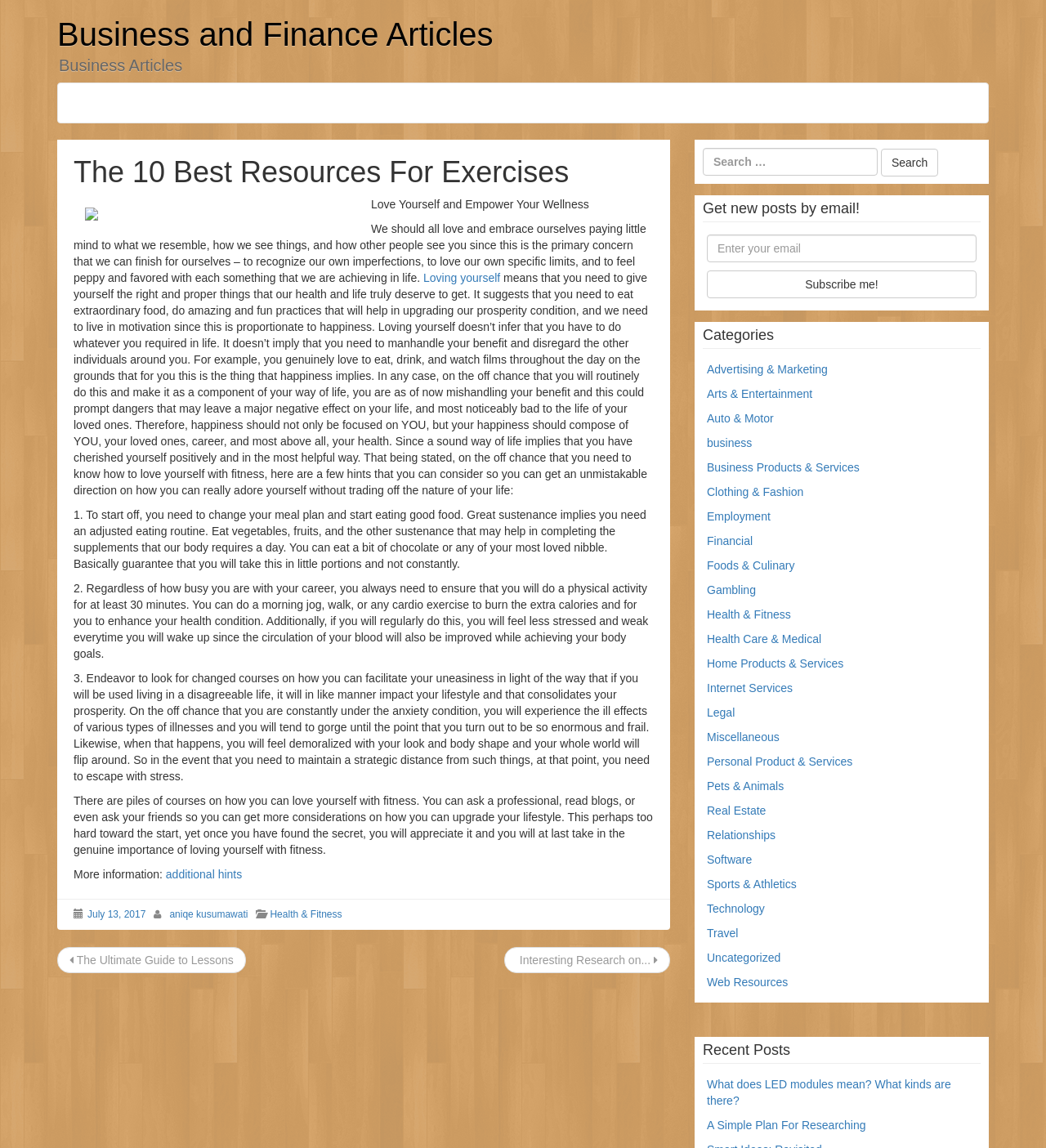What is the author's name?
Based on the screenshot, respond with a single word or phrase.

aniqe kusumawati